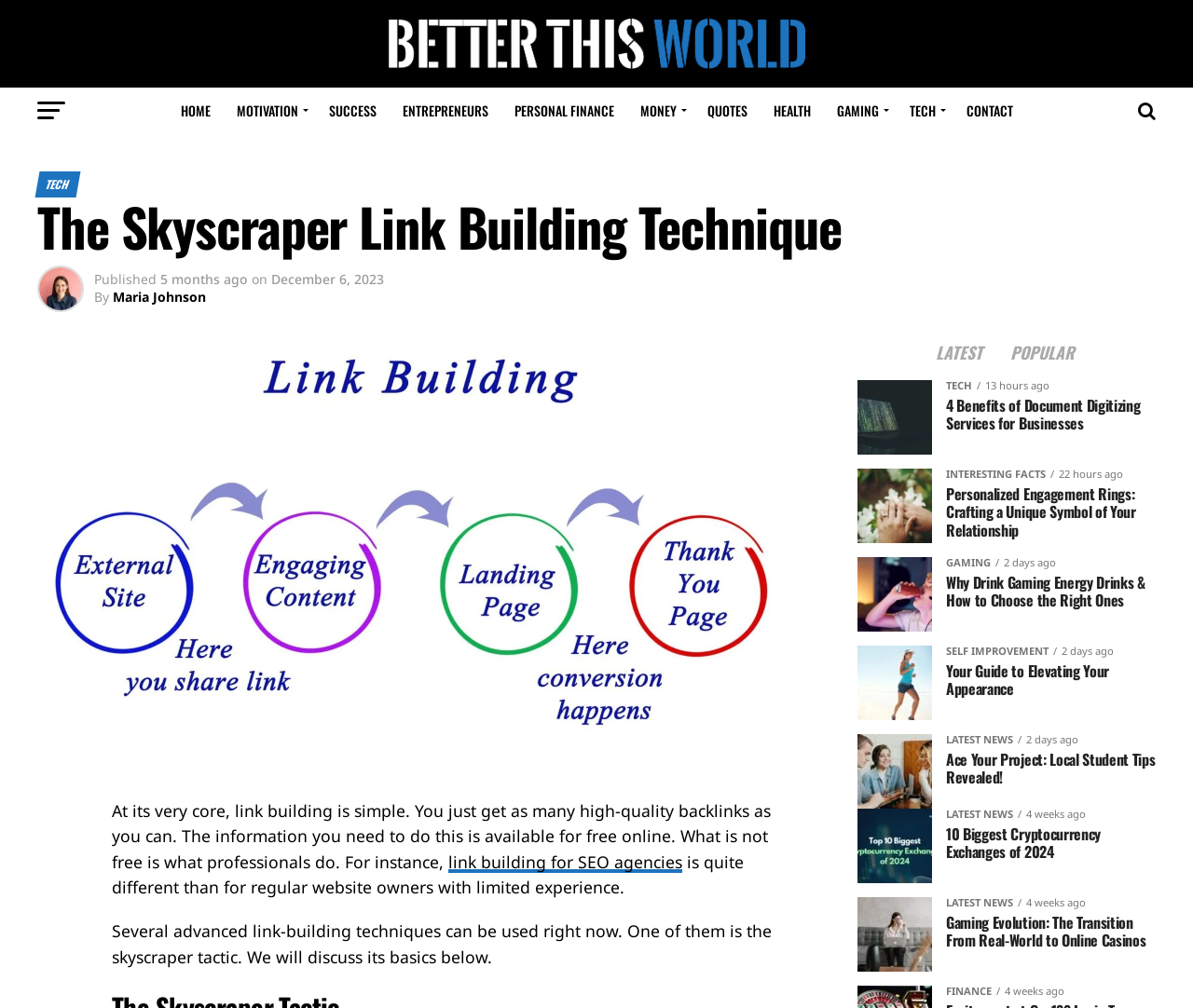Detail the various sections and features of the webpage.

This webpage is about the Skyscraper Link Building Technique, with the main title "The Skyscraper Link Building Technique - Better This World" at the top. Below the title, there is a navigation menu with 10 links: HOME, MOTIVATION, SUCCESS, ENTREPRENEURS, PERSONAL FINANCE, MONEY, QUOTES, HEALTH, GAMING, TECH, and CONTACT.

The main content area has a header section with the title "The Skyscraper Link Building Technique" and some metadata, including the publication date "December 6, 2023" and the author "Maria Johnson". Below the header, there is a large image.

The main article starts with a brief introduction to link building, stating that it is simple but requires high-quality backlinks. The text then explains that professionals do things differently and mentions the skyscraper tactic as an advanced link-building technique.

Below the introduction, there are two links: "LATEST" and "POPULAR". Following these links, there are four sections, each containing an image and a heading. These sections appear to be teasers for other articles, with topics ranging from document digitizing services to gaming energy drinks.

Overall, the webpage has a clean layout, with a clear hierarchy of elements and a focus on the main article and the navigation menu.